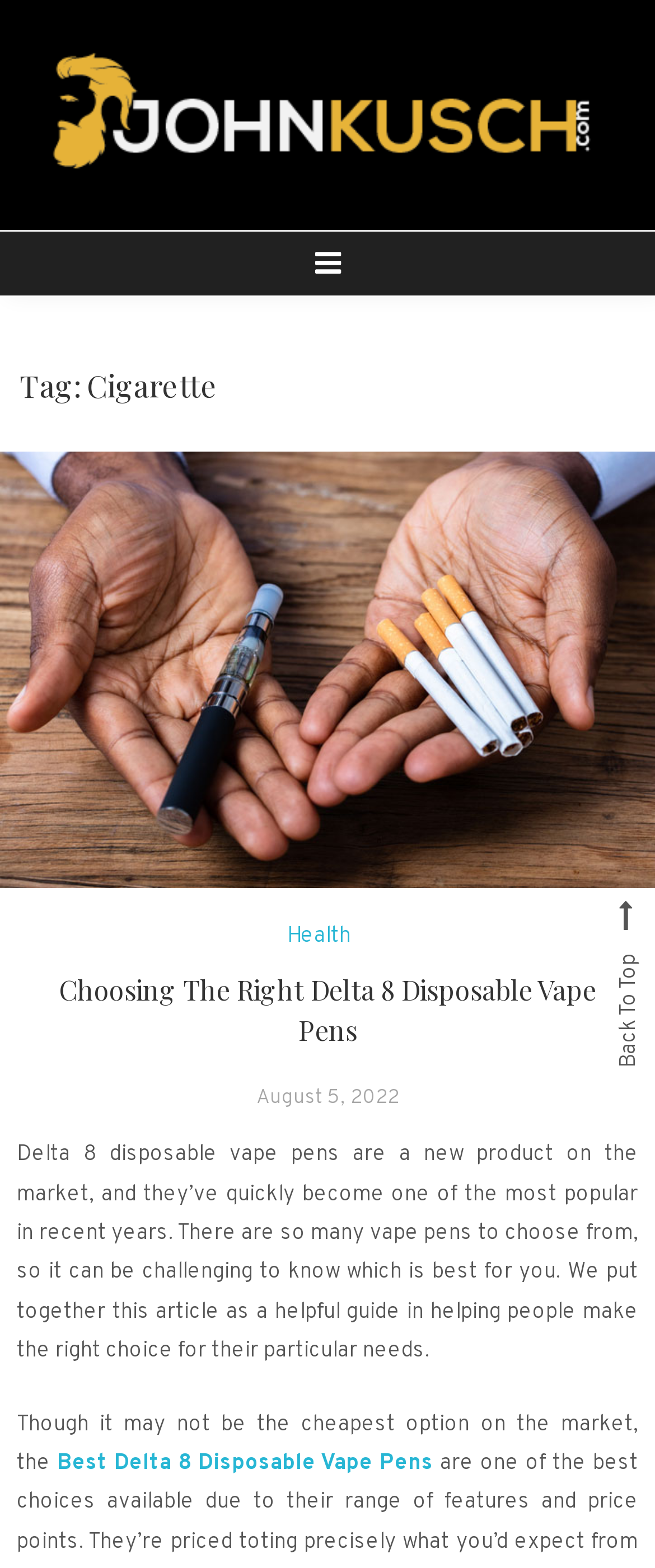Extract the bounding box coordinates for the UI element described as: "Health".

[0.438, 0.585, 0.536, 0.611]